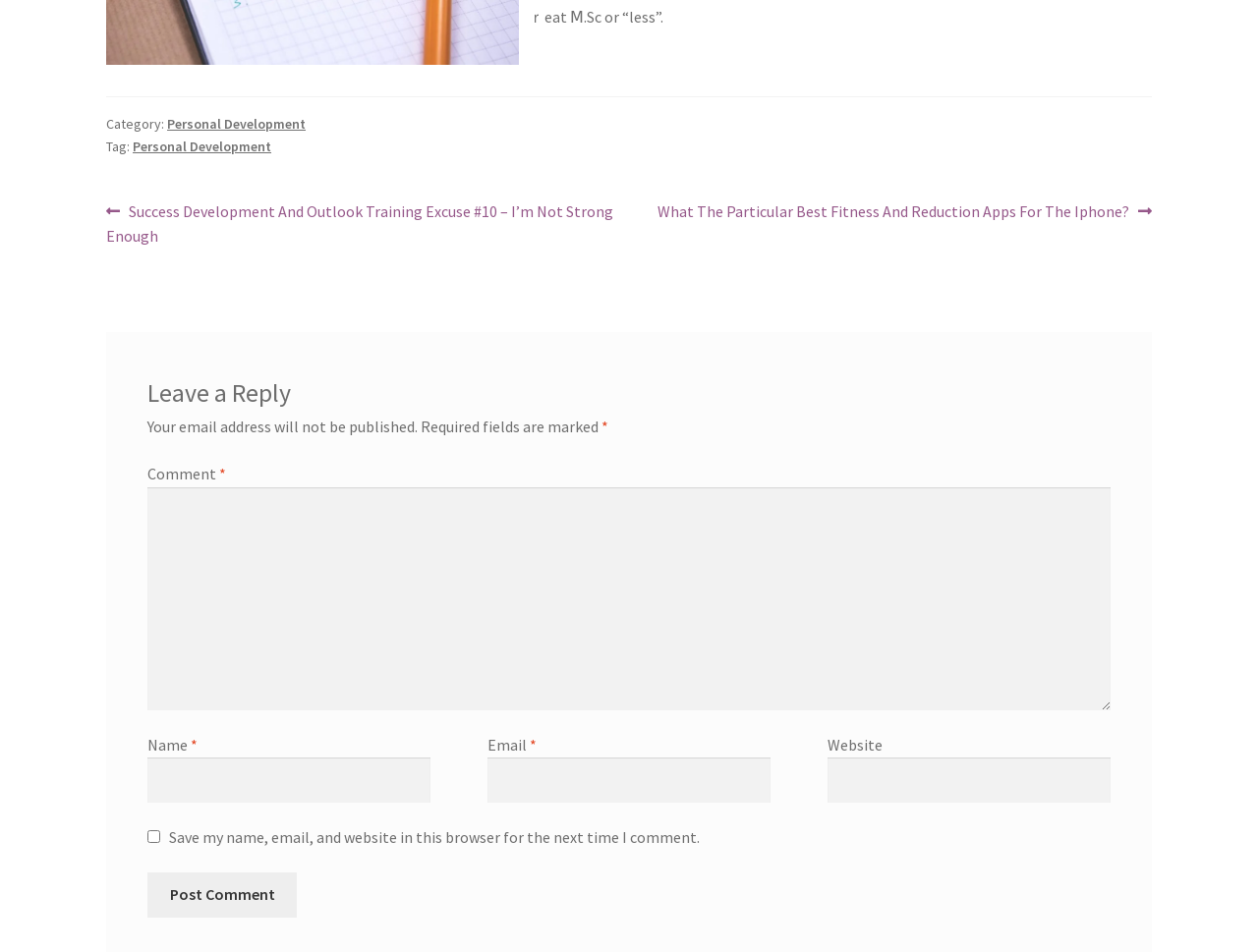Locate the coordinates of the bounding box for the clickable region that fulfills this instruction: "Go to the previous post".

[0.084, 0.209, 0.5, 0.262]